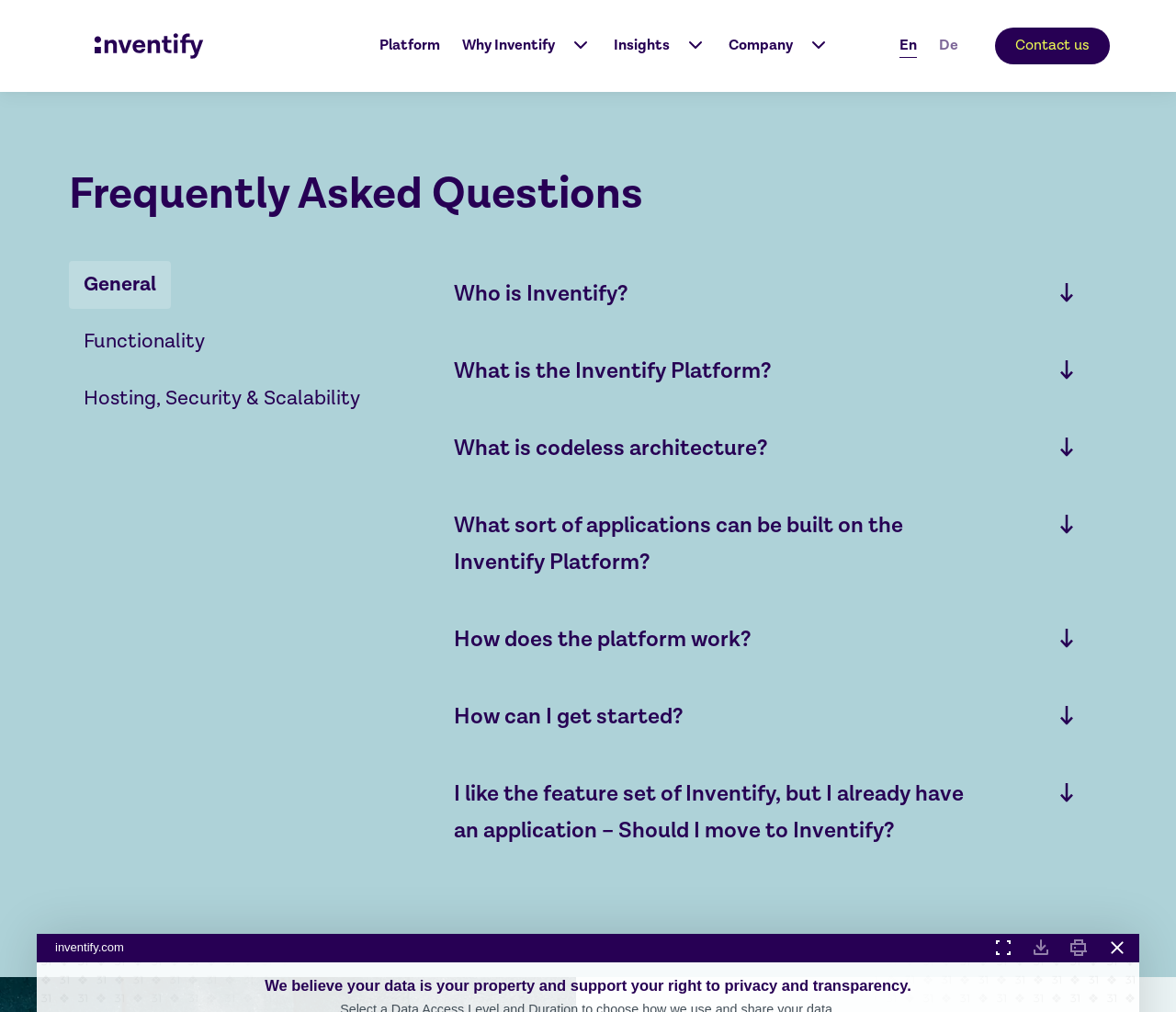Find the bounding box of the element with the following description: "Past Lives, Future Healing". The coordinates must be four float numbers between 0 and 1, formatted as [left, top, right, bottom].

None